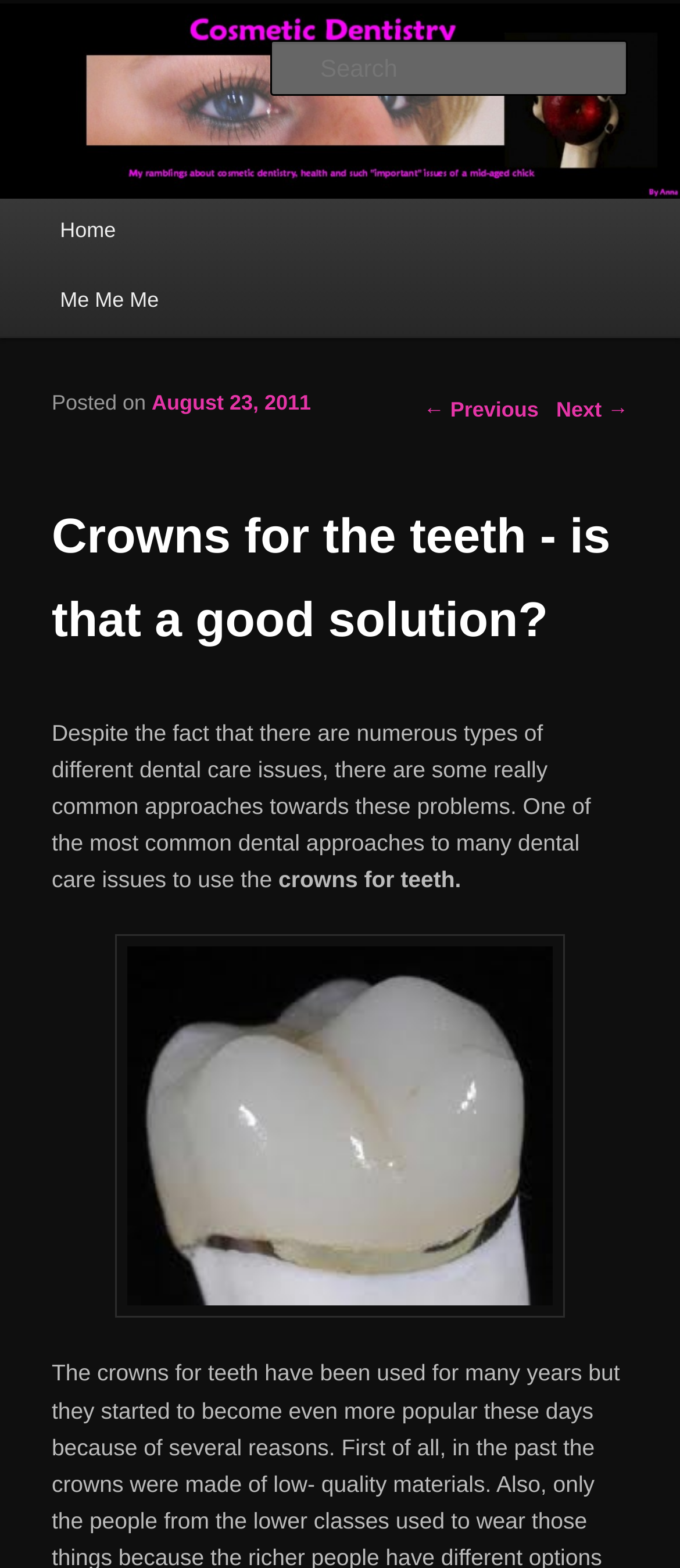Offer a comprehensive description of the webpage’s content and structure.

The webpage is about cosmetic dentistry, specifically discussing crowns for teeth as a solution. At the top, there is a heading "Cosmetic dentistry stories" which is also a link. Below it, there is a longer heading that describes the blog's theme, "My ramblings about cosmetic dentistry, health and other 'important' issues for a mid-aged chick". 

On the top right, there is a search box with a label "Search". To the left of the search box, there is a main menu with links to "Skip to primary content" and "Skip to secondary content". Below these links, there are navigation links to "Home" and "Me Me Me". 

The main content of the page is a blog post titled "Crowns for the teeth - is that a good solution?". The post has a heading with the same title, followed by the date "August 23, 2011" and a brief introduction to the topic. The introduction discusses common dental care issues and approaches, highlighting the use of crowns for teeth as a solution. 

There is an image related to the topic, positioned below the introduction. At the bottom of the page, there are post navigation links to "← Previous" and "Next →".